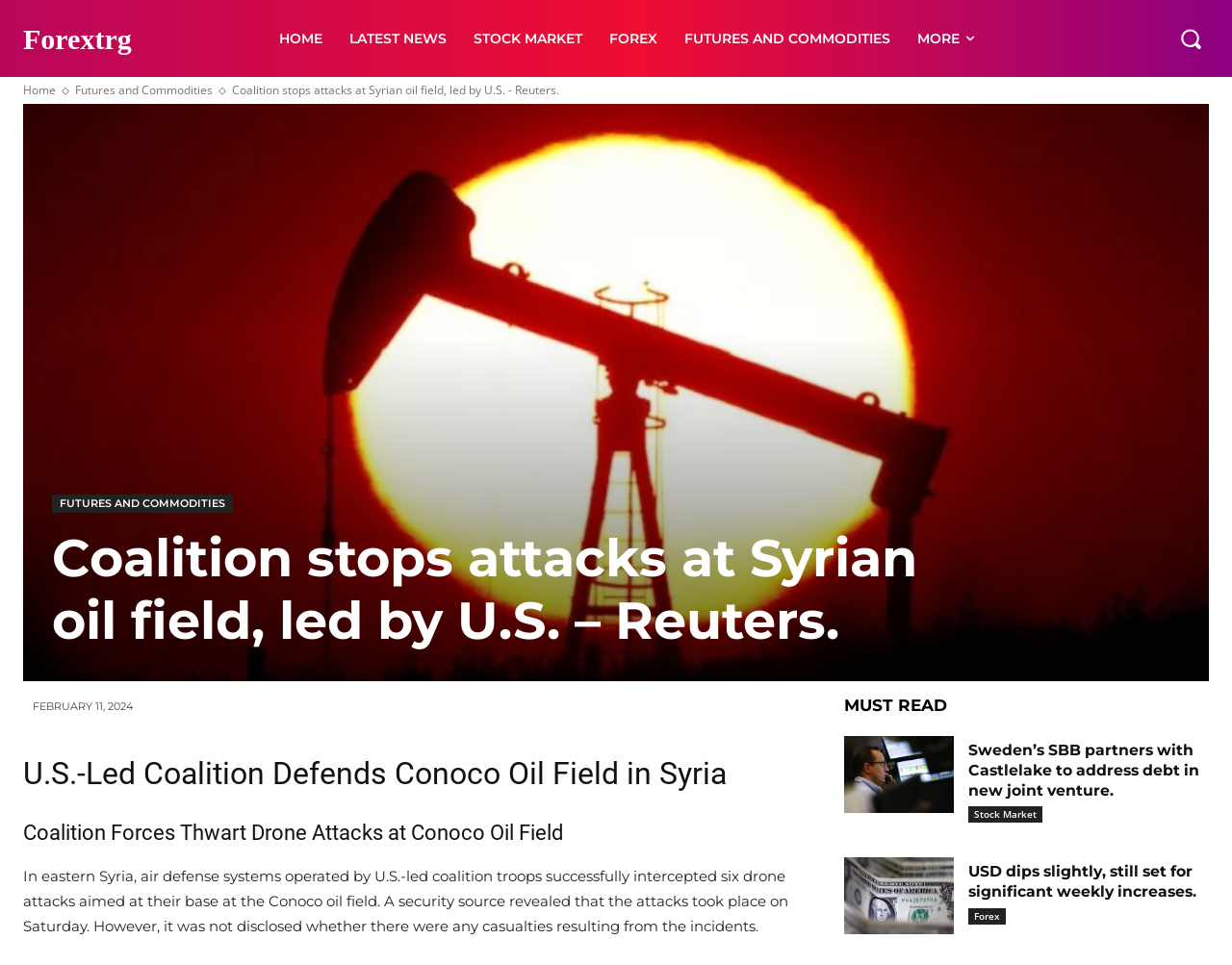What is the name of the website? Observe the screenshot and provide a one-word or short phrase answer.

Forextrg